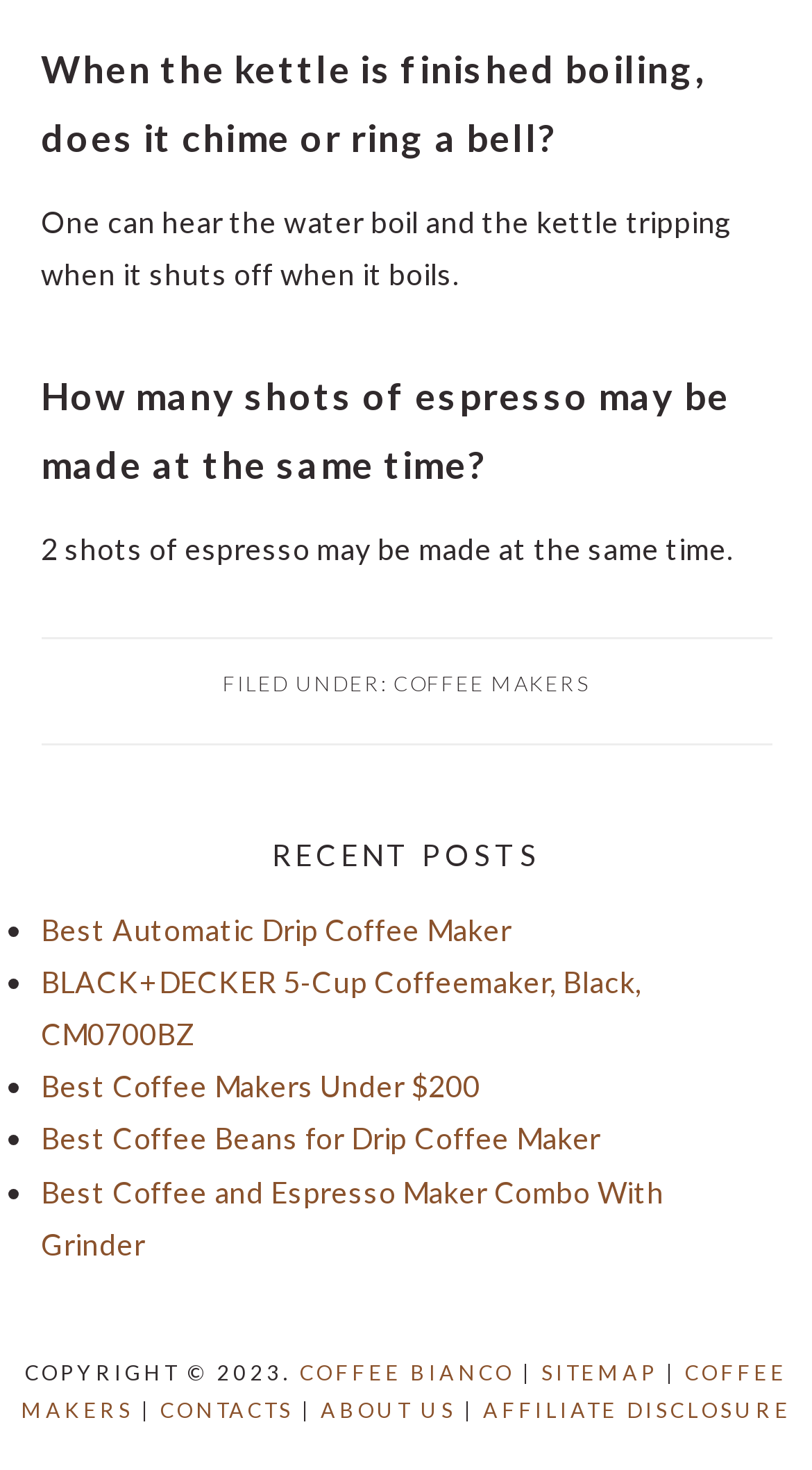Kindly determine the bounding box coordinates of the area that needs to be clicked to fulfill this instruction: "Visit 'COFFEE BIANCO'".

[0.369, 0.925, 0.633, 0.942]